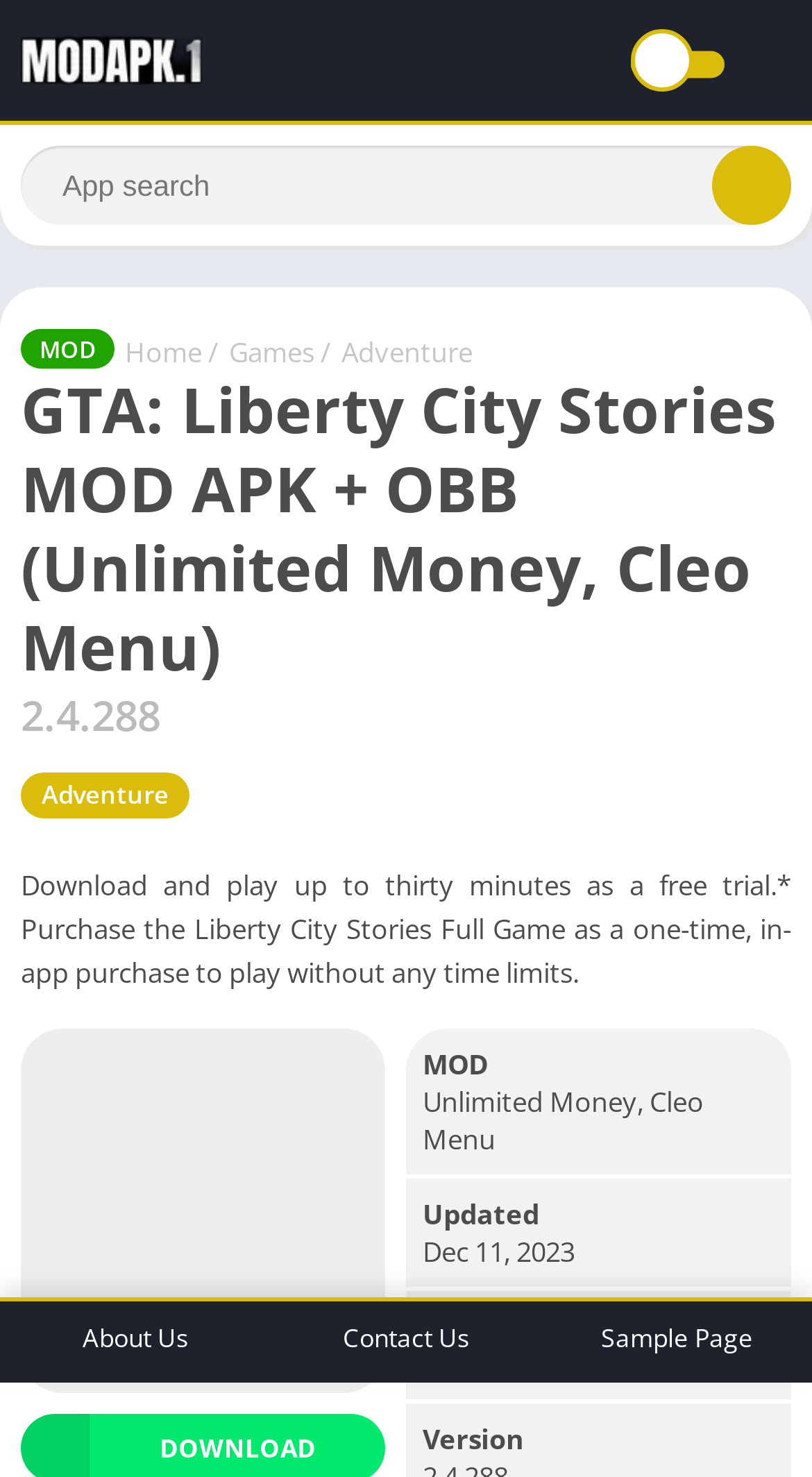Please reply to the following question using a single word or phrase: 
Is there a free trial available?

Yes